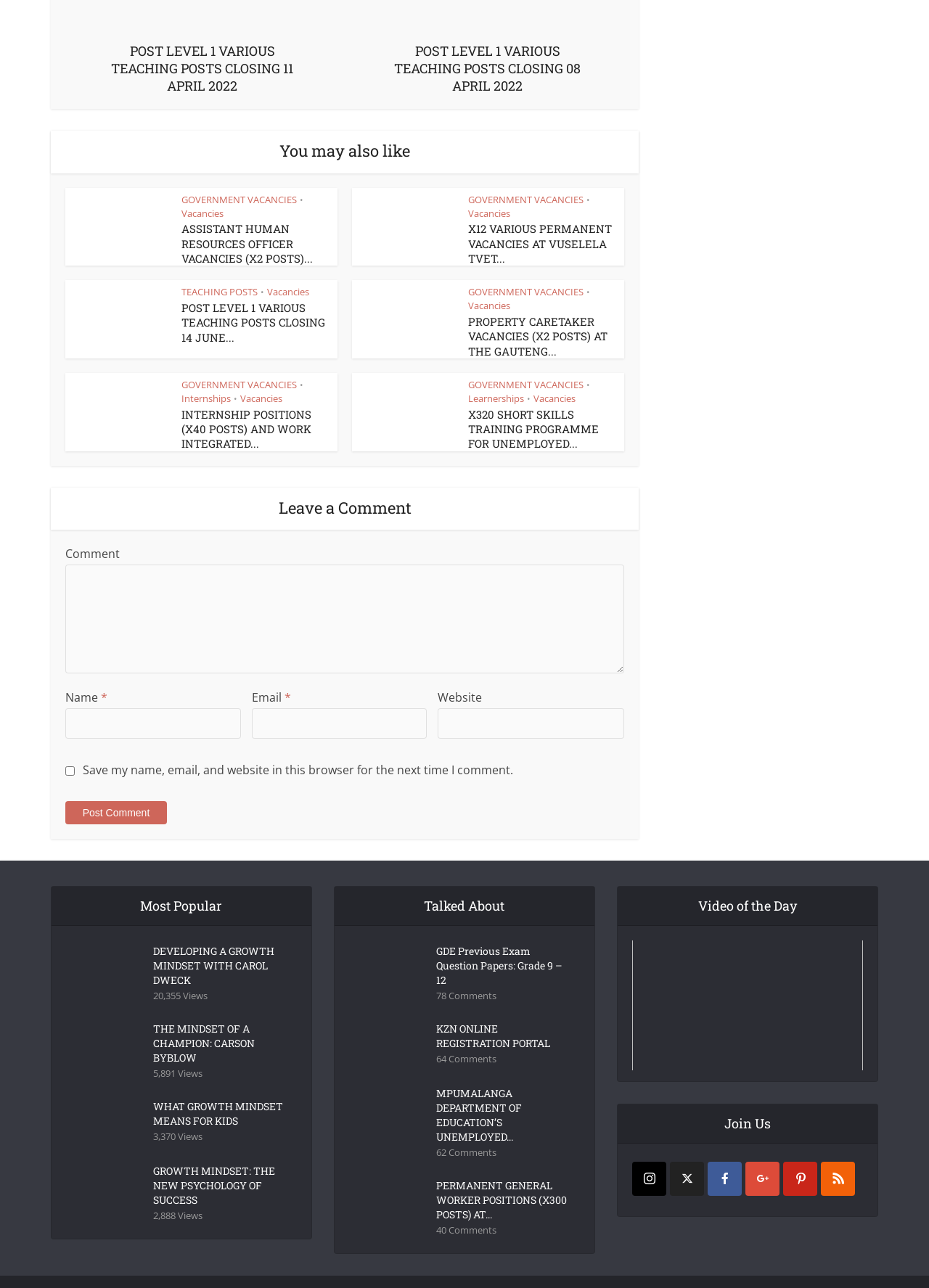What is the purpose of the 'Save my name, email, and website in this browser for the next time I comment.' checkbox?
Answer the question in a detailed and comprehensive manner.

The checkbox is located below the comment section, and its label suggests that it is intended to save the user's name, email, and website in the browser for future comments. This implies that the purpose of the checkbox is to save user data for convenience.